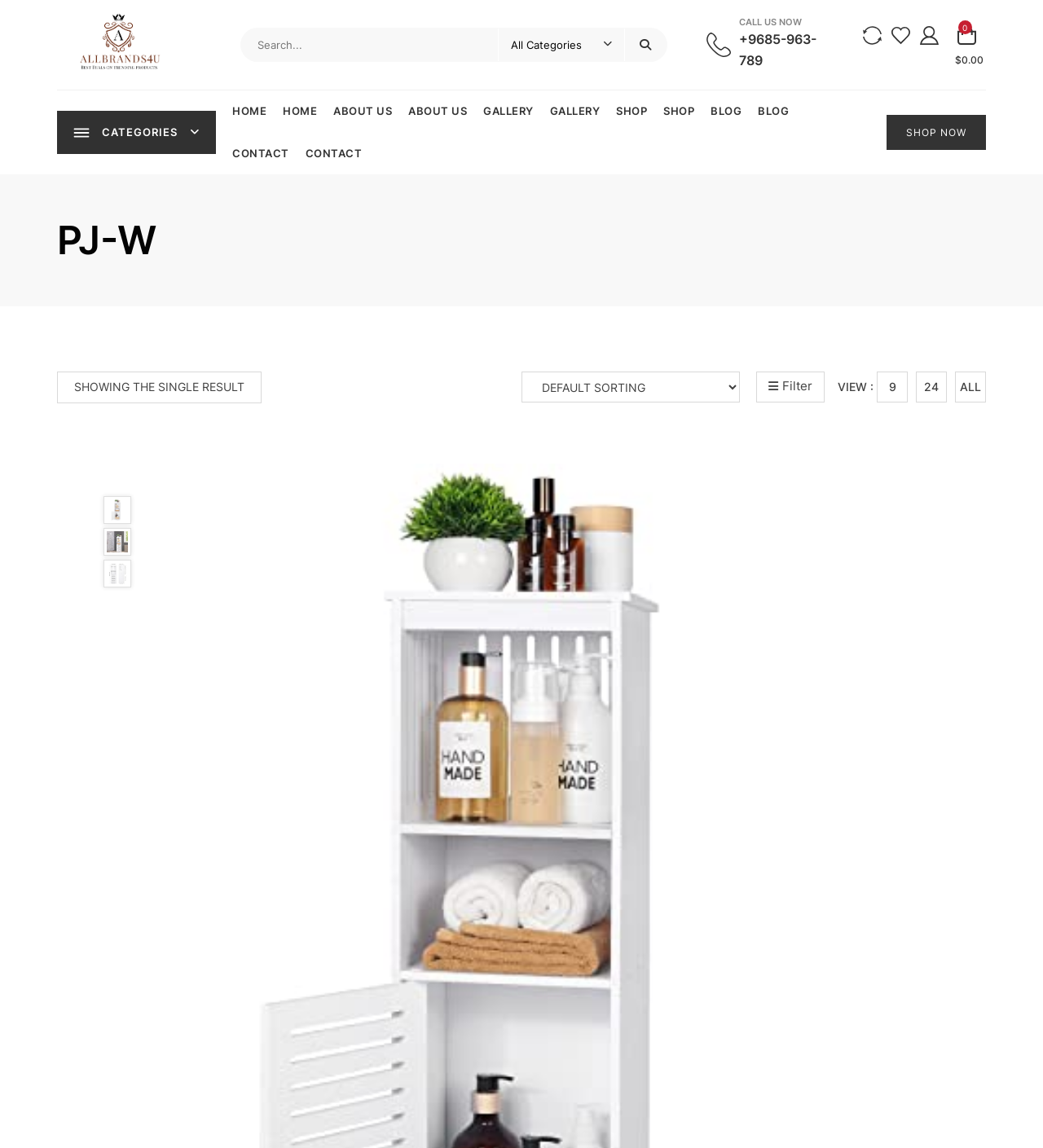Please determine the bounding box coordinates of the area that needs to be clicked to complete this task: 'Search for products'. The coordinates must be four float numbers between 0 and 1, formatted as [left, top, right, bottom].

[0.23, 0.024, 0.64, 0.054]